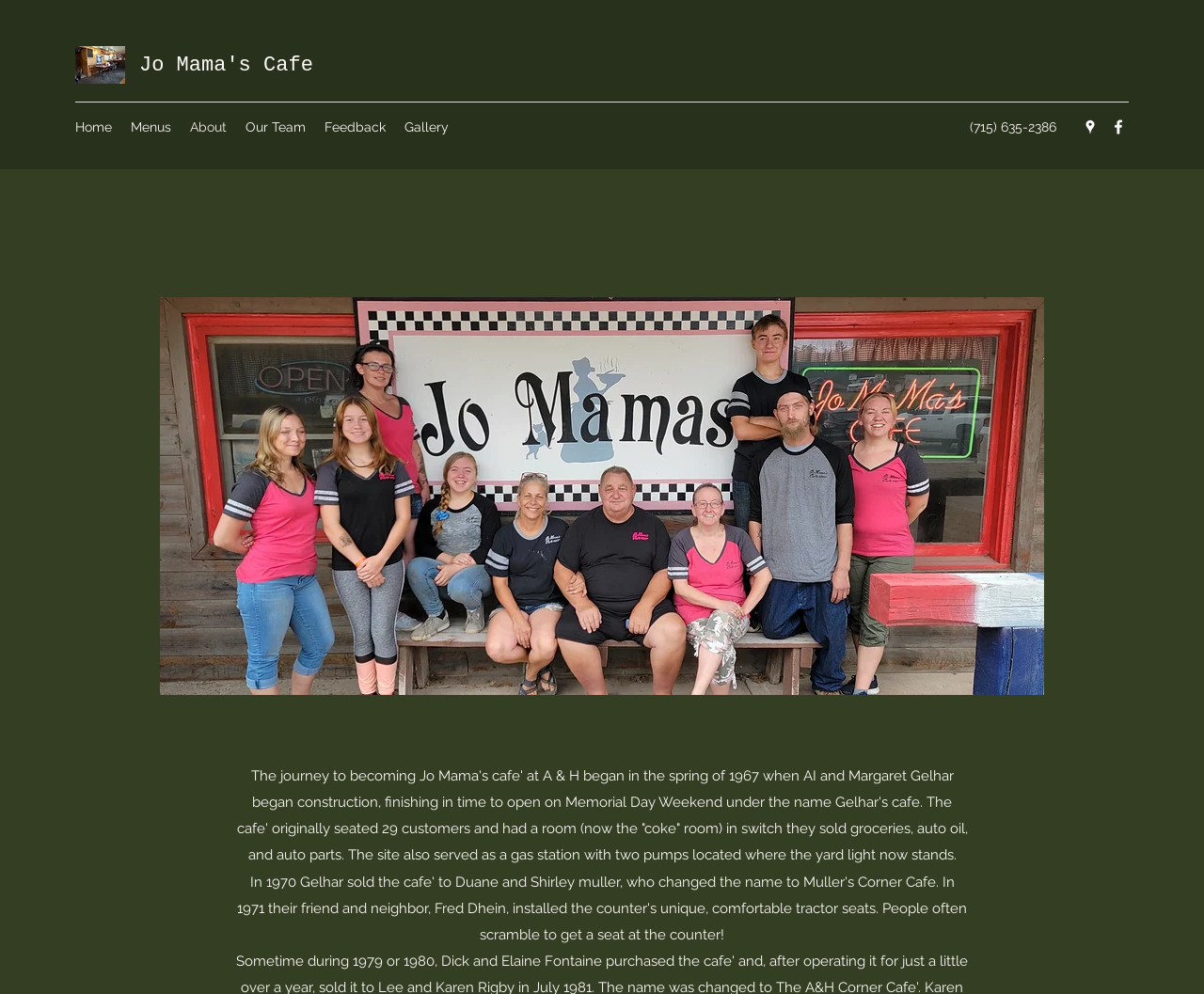Using the provided element description: "Gallery", identify the bounding box coordinates. The coordinates should be four floats between 0 and 1 in the order [left, top, right, bottom].

[0.328, 0.114, 0.38, 0.142]